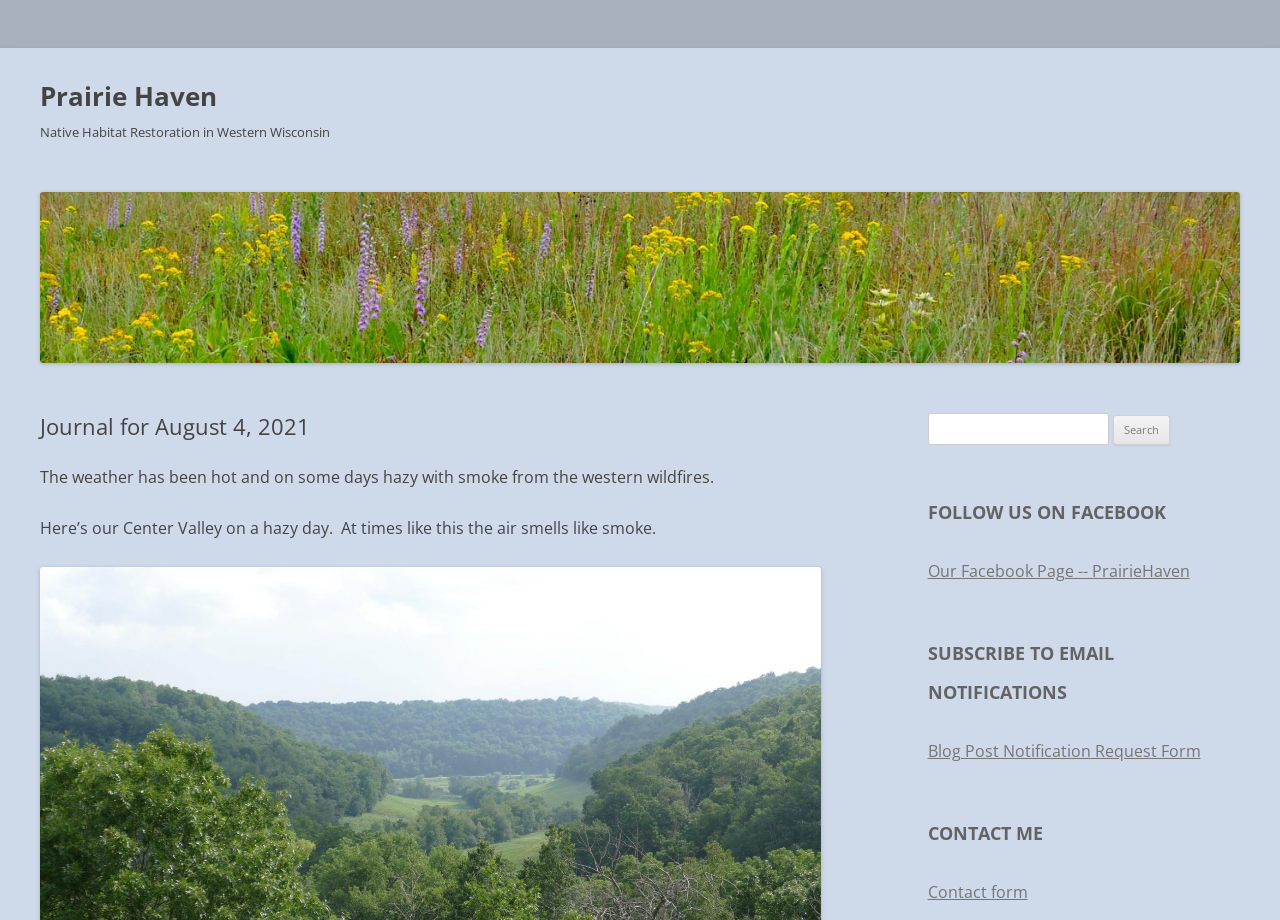Give a concise answer using only one word or phrase for this question:
What is the current weather condition?

Hot and hazy